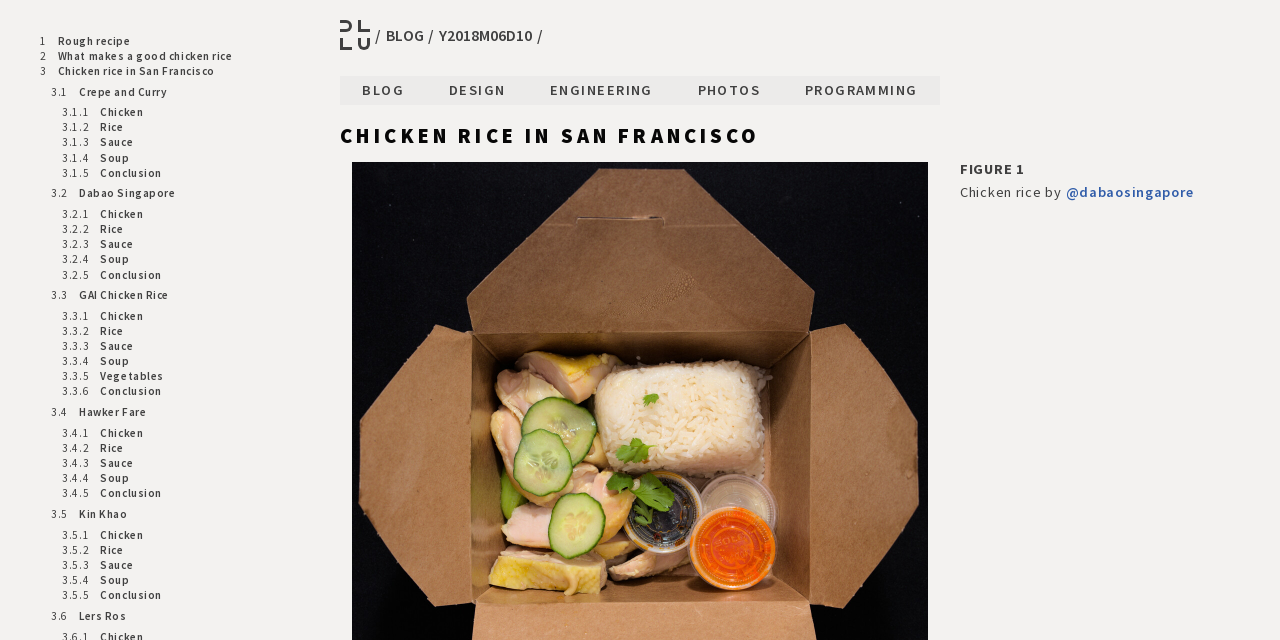What is the main topic of this webpage?
Answer with a single word or short phrase according to what you see in the image.

Chicken rice